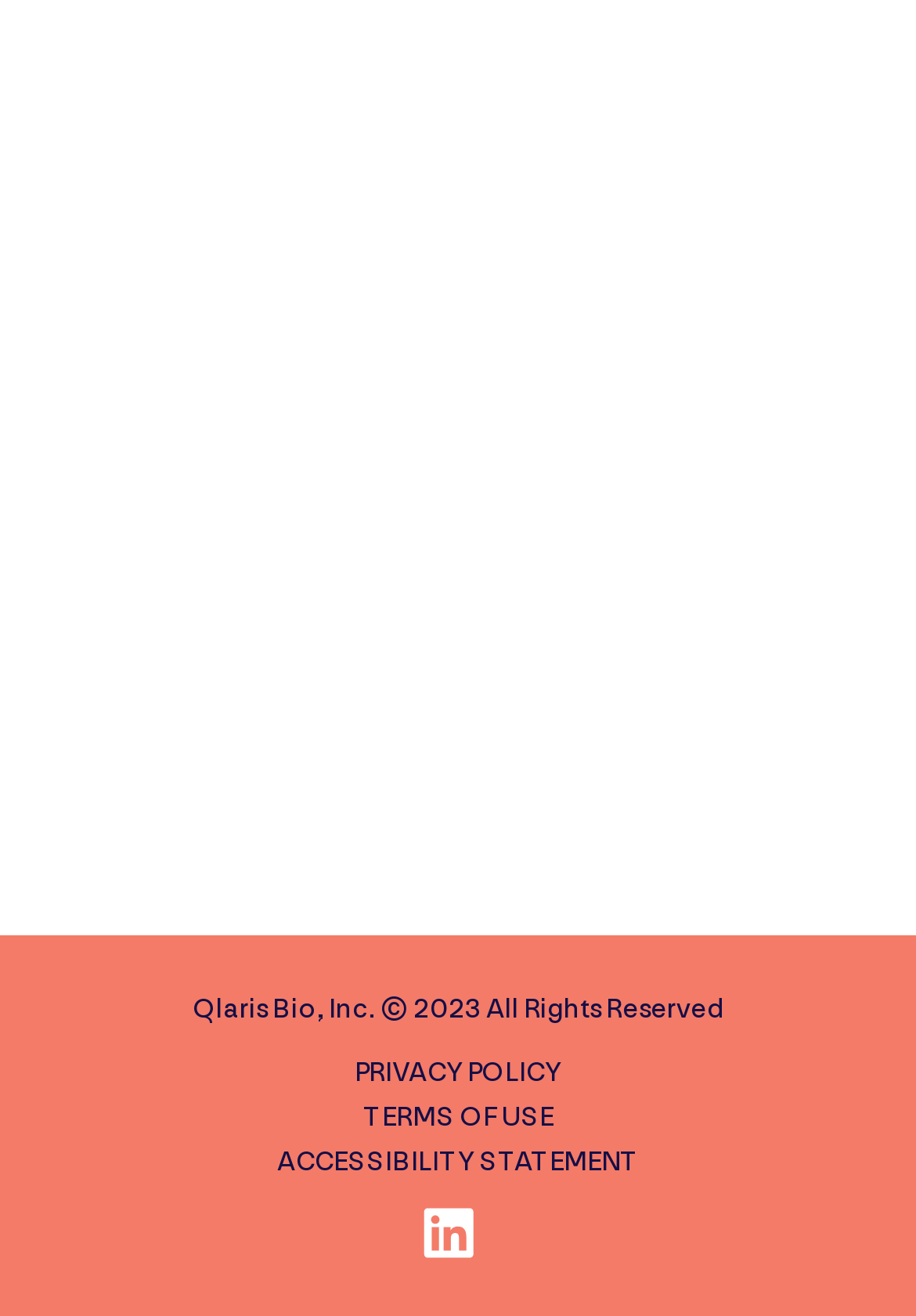What is the name of the company?
Respond to the question with a well-detailed and thorough answer.

The company name can be found at the bottom of the webpage, in the copyright section, which states 'Qlaris Bio, Inc. © 2023 All Rights Reserved'.